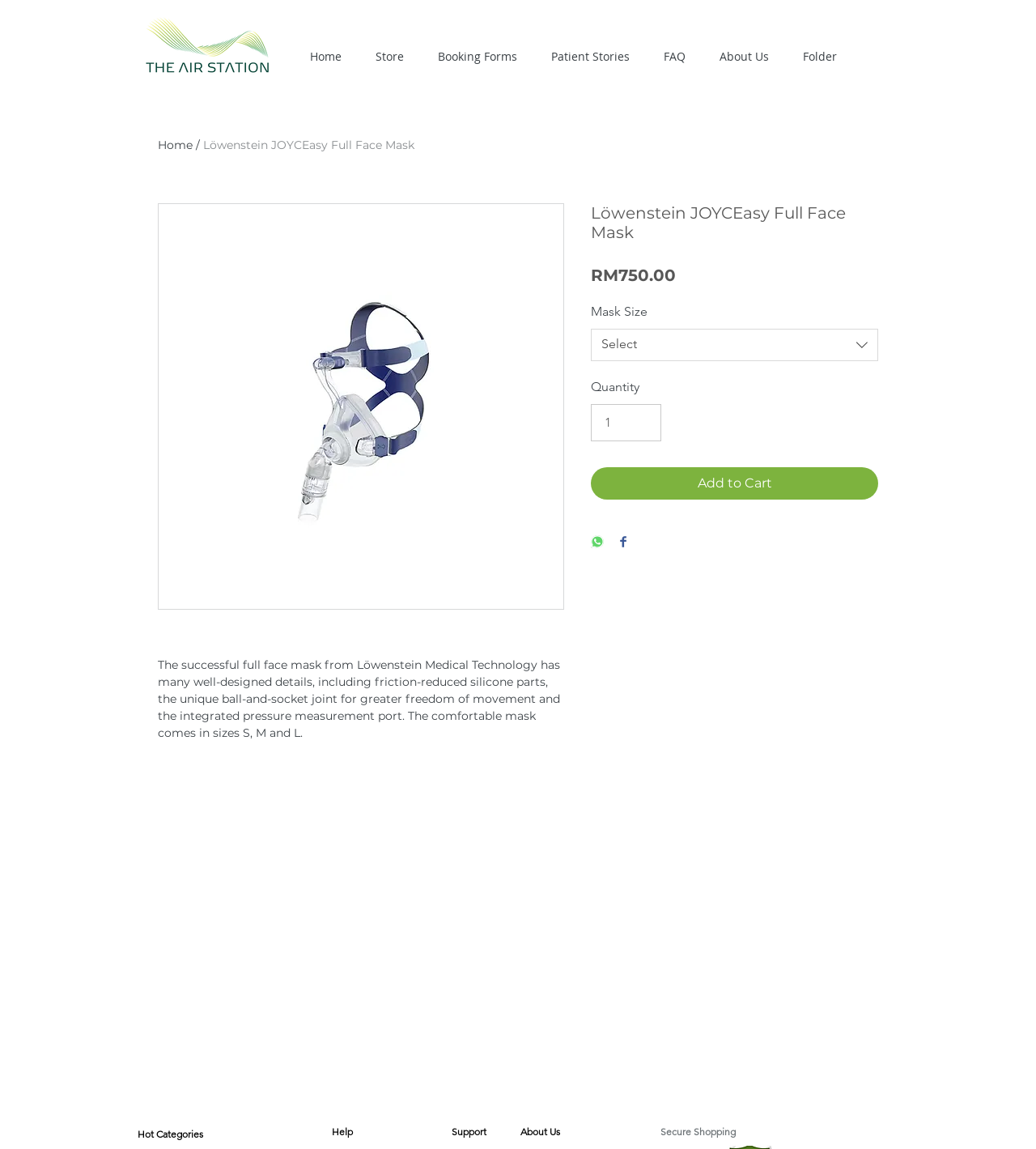Locate the bounding box coordinates of the segment that needs to be clicked to meet this instruction: "View product details".

[0.152, 0.12, 0.186, 0.132]